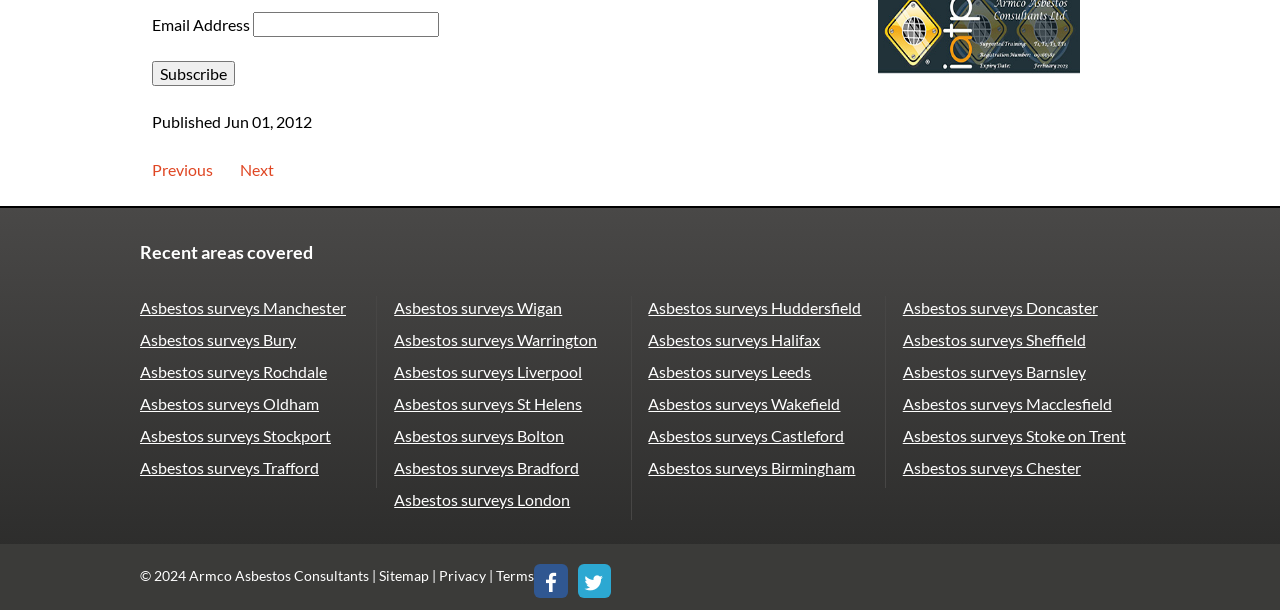Determine the bounding box coordinates for the area you should click to complete the following instruction: "Enter email address".

[0.198, 0.02, 0.343, 0.061]